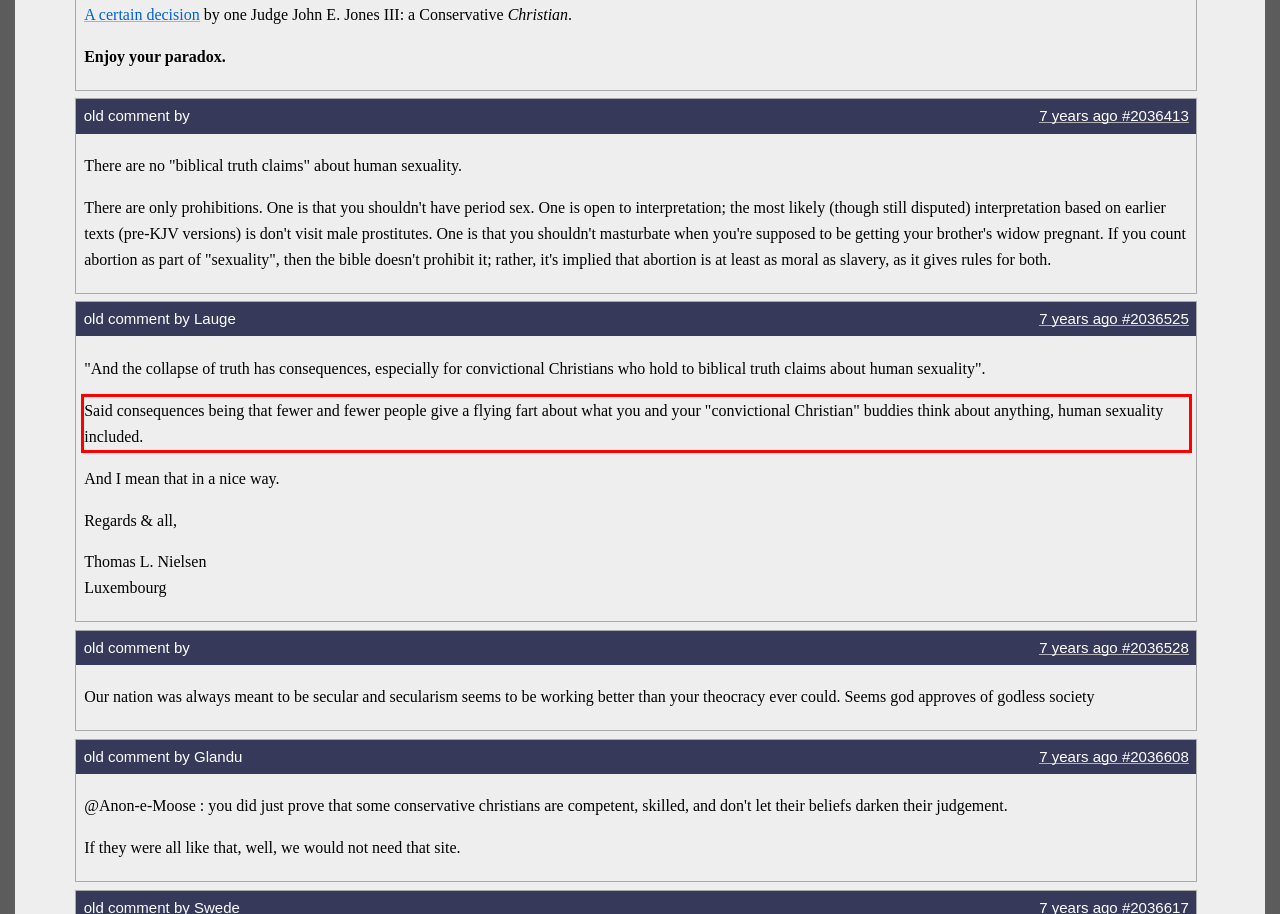Identify the text inside the red bounding box on the provided webpage screenshot by performing OCR.

Said consequences being that fewer and fewer people give a flying fart about what you and your "convictional Christian" buddies think about anything, human sexuality included.